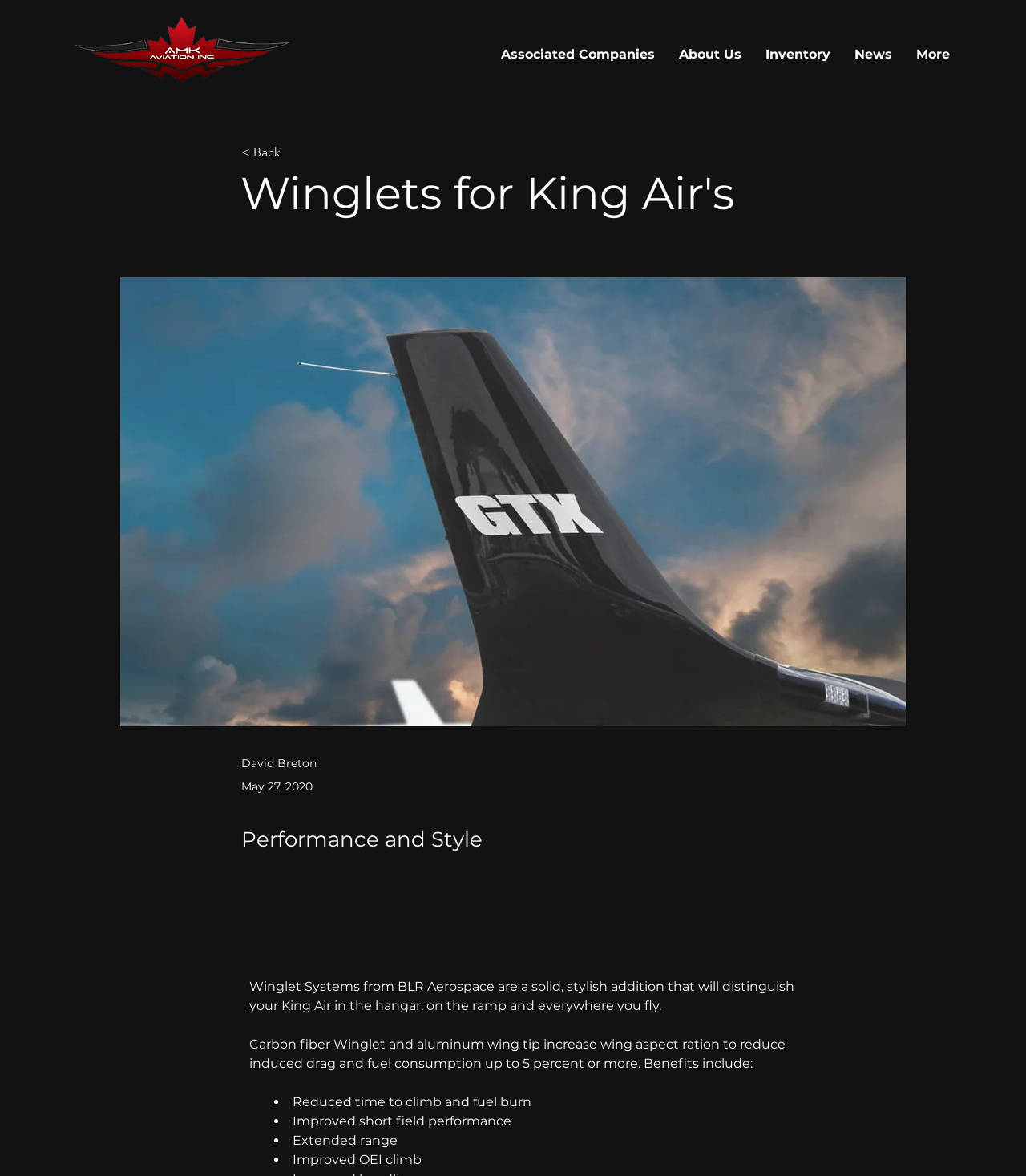Utilize the details in the image to thoroughly answer the following question: What is the benefit of the Winglet Systems?

The benefits of the Winglet Systems are listed in the static text elements with bullet points. One of the benefits is 'Reduced time to climb and fuel burn' found in the static text element located at coordinates [0.285, 0.93, 0.518, 0.943].